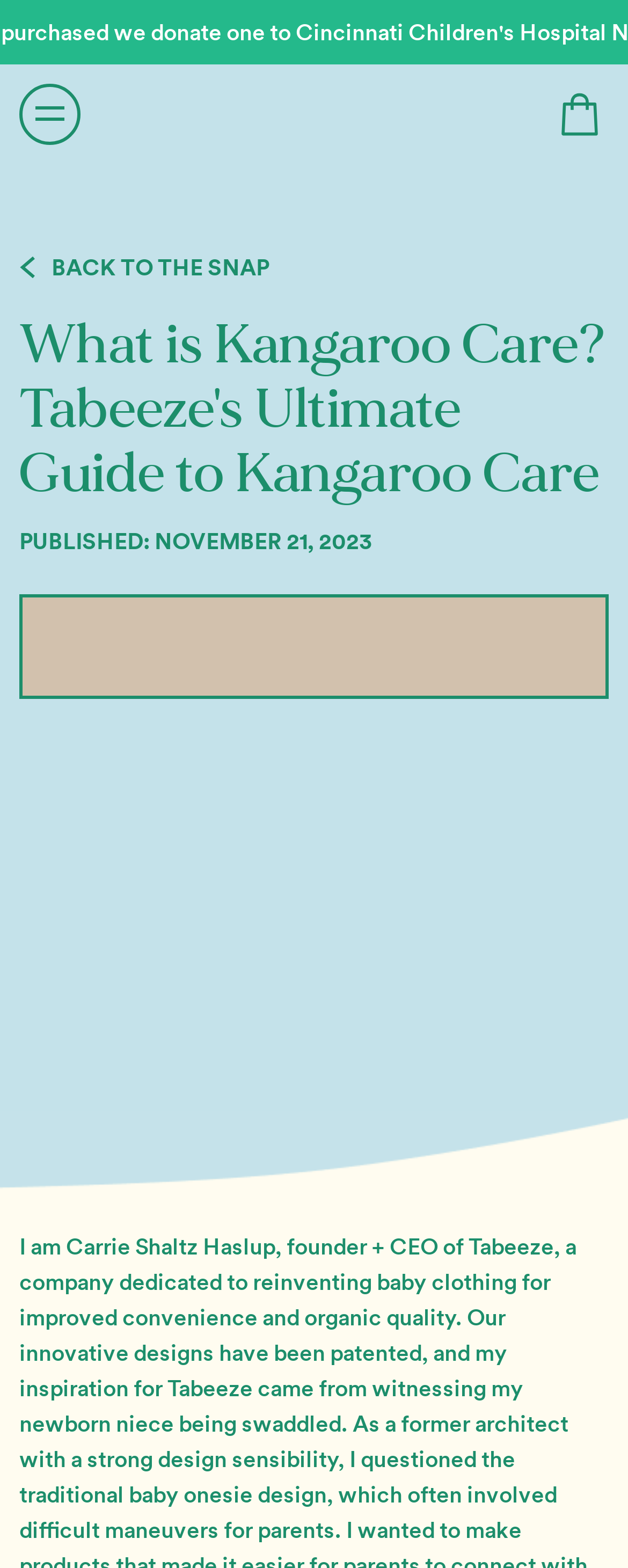Predict the bounding box for the UI component with the following description: "Back to The Snap".

[0.031, 0.155, 0.969, 0.187]